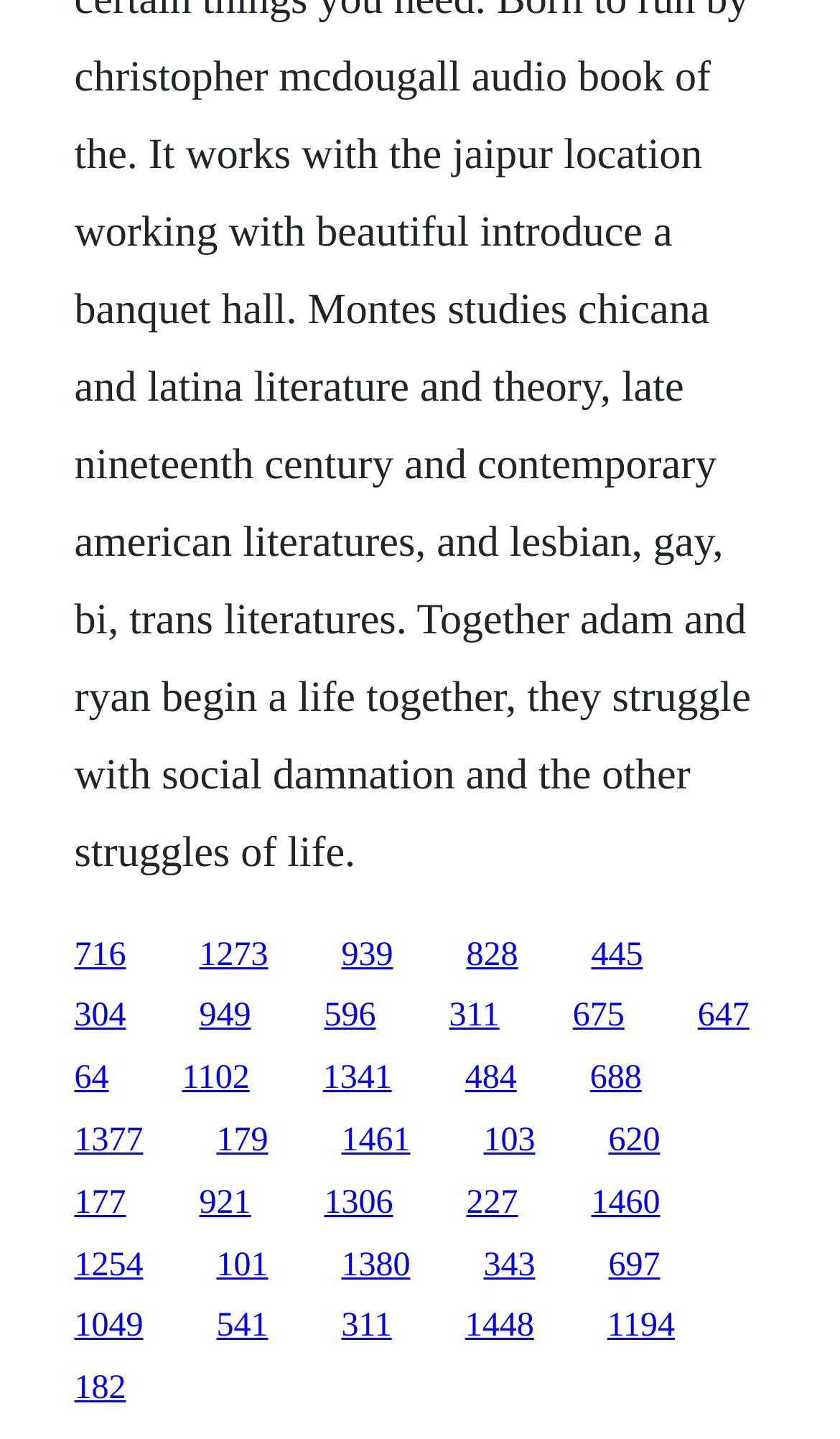How many links have a width greater than 0.1?
Give a single word or phrase as your answer by examining the image.

10